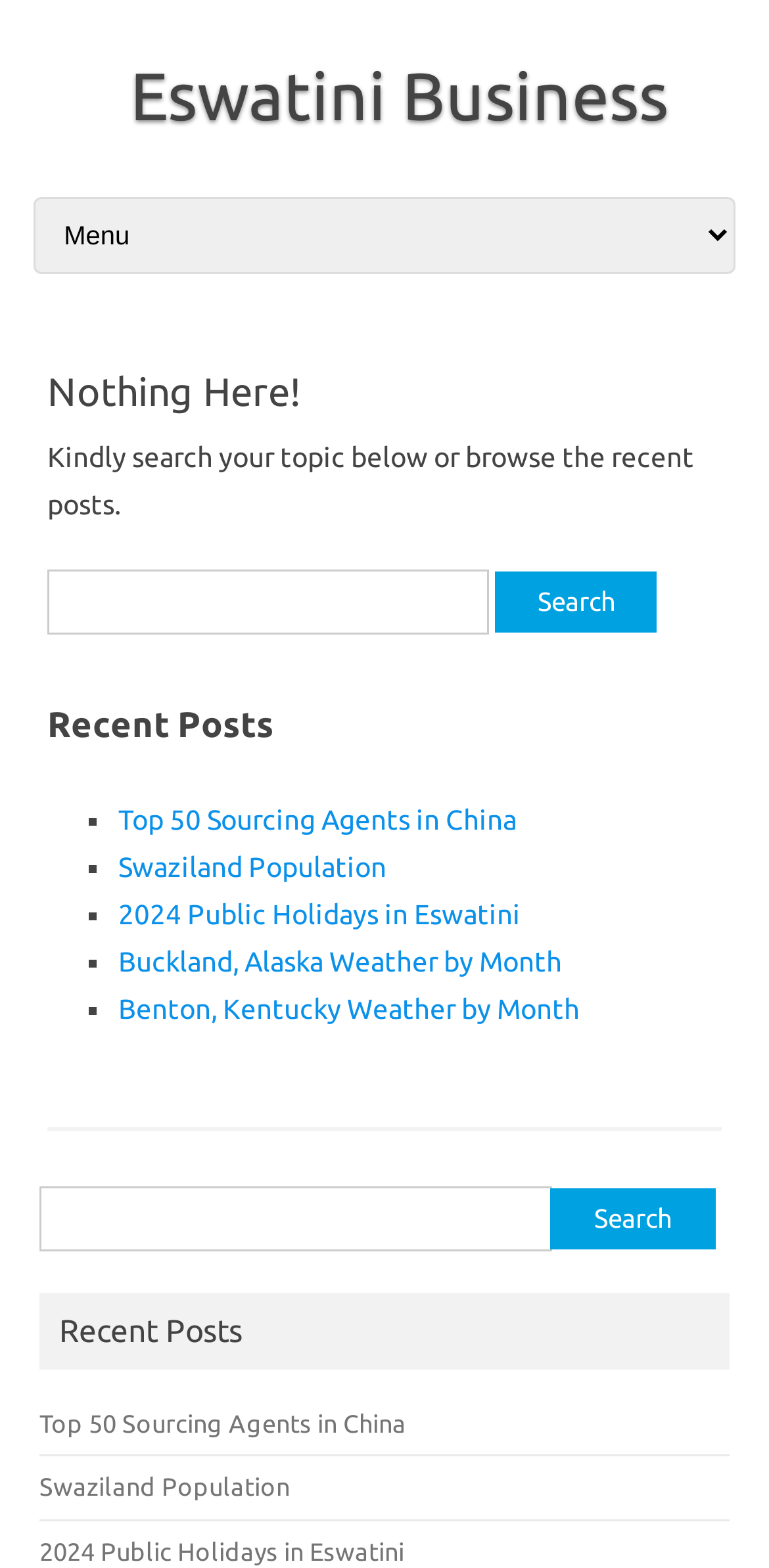What is the main error message on this page?
Using the visual information, respond with a single word or phrase.

Nothing Here!